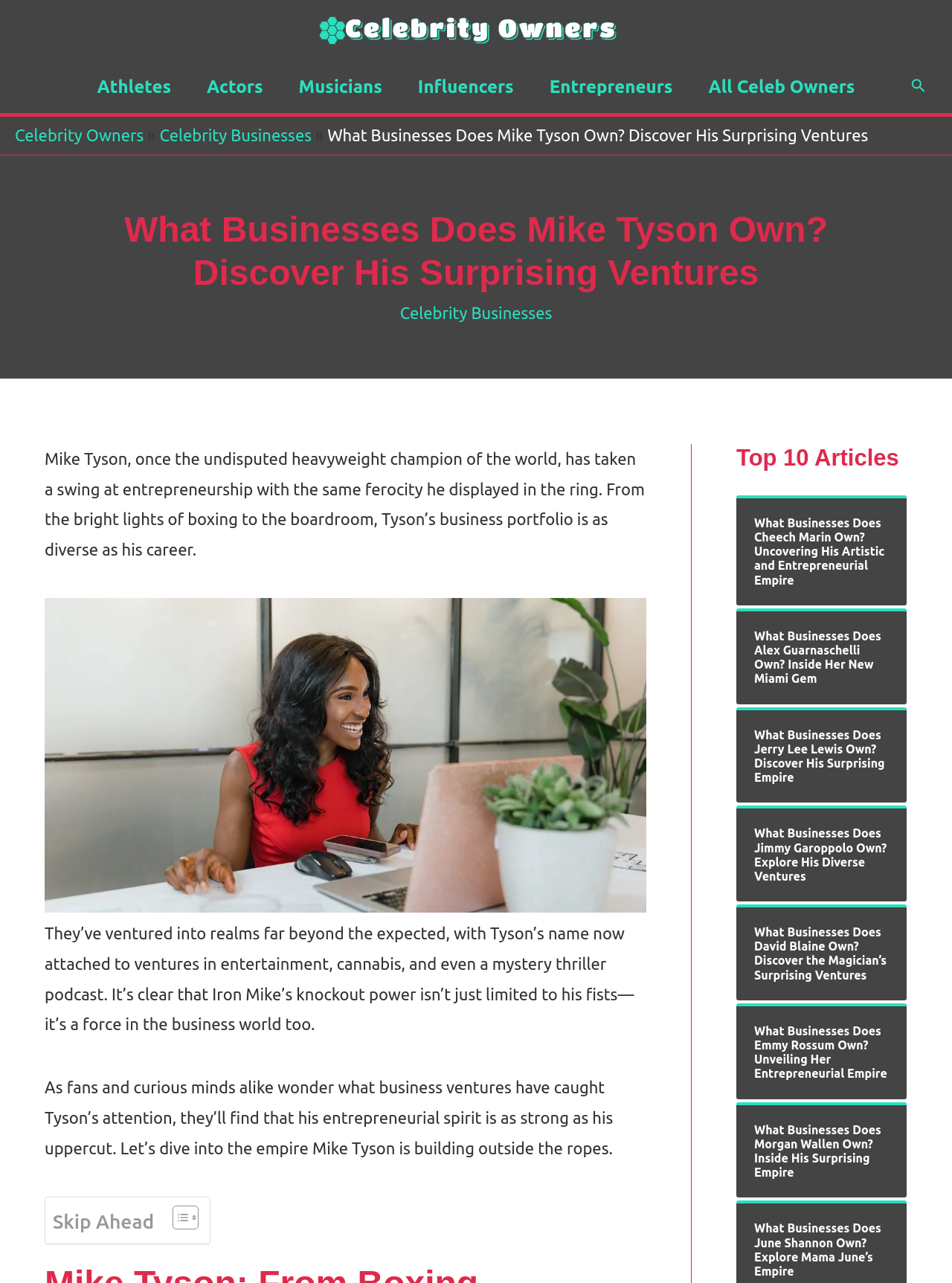Deliver a detailed narrative of the webpage's visual and textual elements.

This webpage is about Mike Tyson's entrepreneurial ventures, particularly in the entertainment and cannabis industries. At the top, there is a logo of "Celebrity Owners" and a navigation menu with links to different categories such as "Athletes", "Actors", "Musicians", and "Entrepreneurs". 

Below the navigation menu, there is a search icon link at the top right corner. Underneath, there is a breadcrumb navigation with links to "Celebrity Owners" and "Celebrity Businesses". 

The main content of the webpage is divided into sections. The first section has a heading that matches the title of the webpage, "What Businesses Does Mike Tyson Own? Discover His Surprising Ventures". Below the heading, there is a link to "Celebrity Businesses" and three paragraphs of text that introduce Mike Tyson's entrepreneurial ventures, including his business portfolio in entertainment, cannabis, and a mystery thriller podcast.

To the right of the main content, there is a section with a heading "Top 10 Articles" that lists 7 links to articles about other celebrities' businesses, including Cheech Marin, Alex Guarnaschelli, Jerry Lee Lewis, Jimmy Garoppolo, David Blaine, Emmy Rossum, and Morgan Wallen. 

At the bottom of the main content, there is a table of content with a "Skip Ahead" link and a "Toggle Table of Content" link that has two icons.